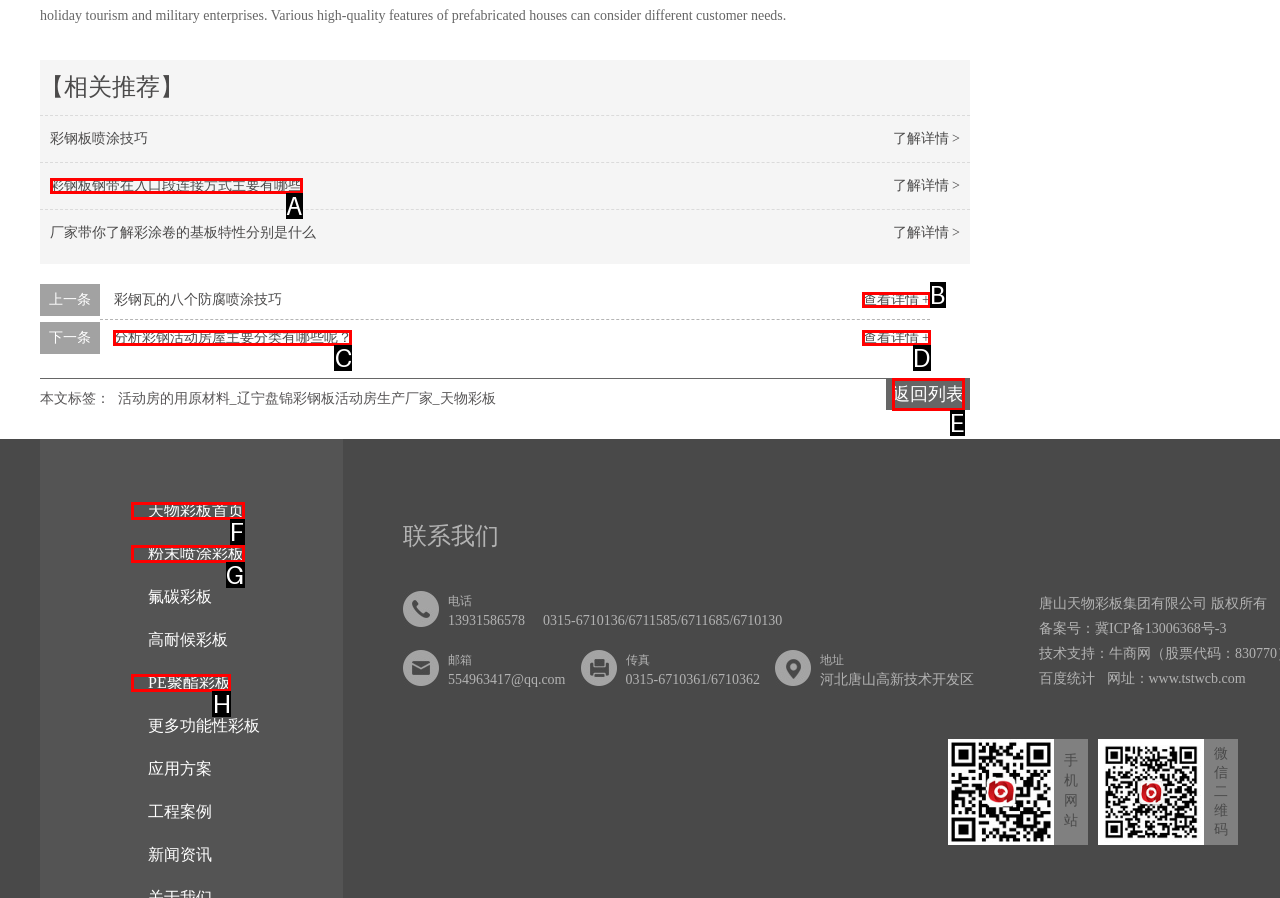From the given choices, determine which HTML element matches the description: 查看详情 +. Reply with the appropriate letter.

B